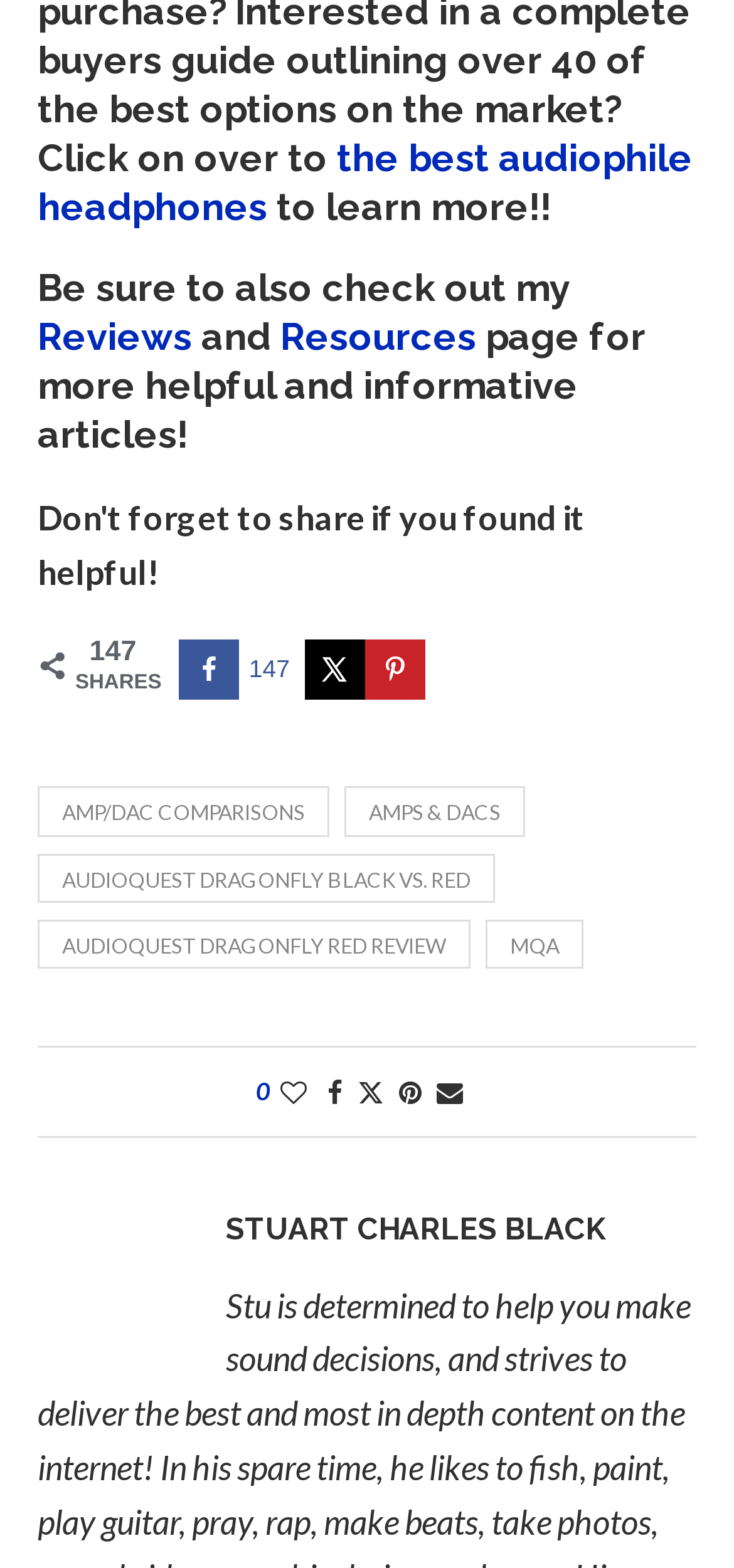Given the description of a UI element: "Amps & DACs", identify the bounding box coordinates of the matching element in the webpage screenshot.

[0.469, 0.502, 0.715, 0.533]